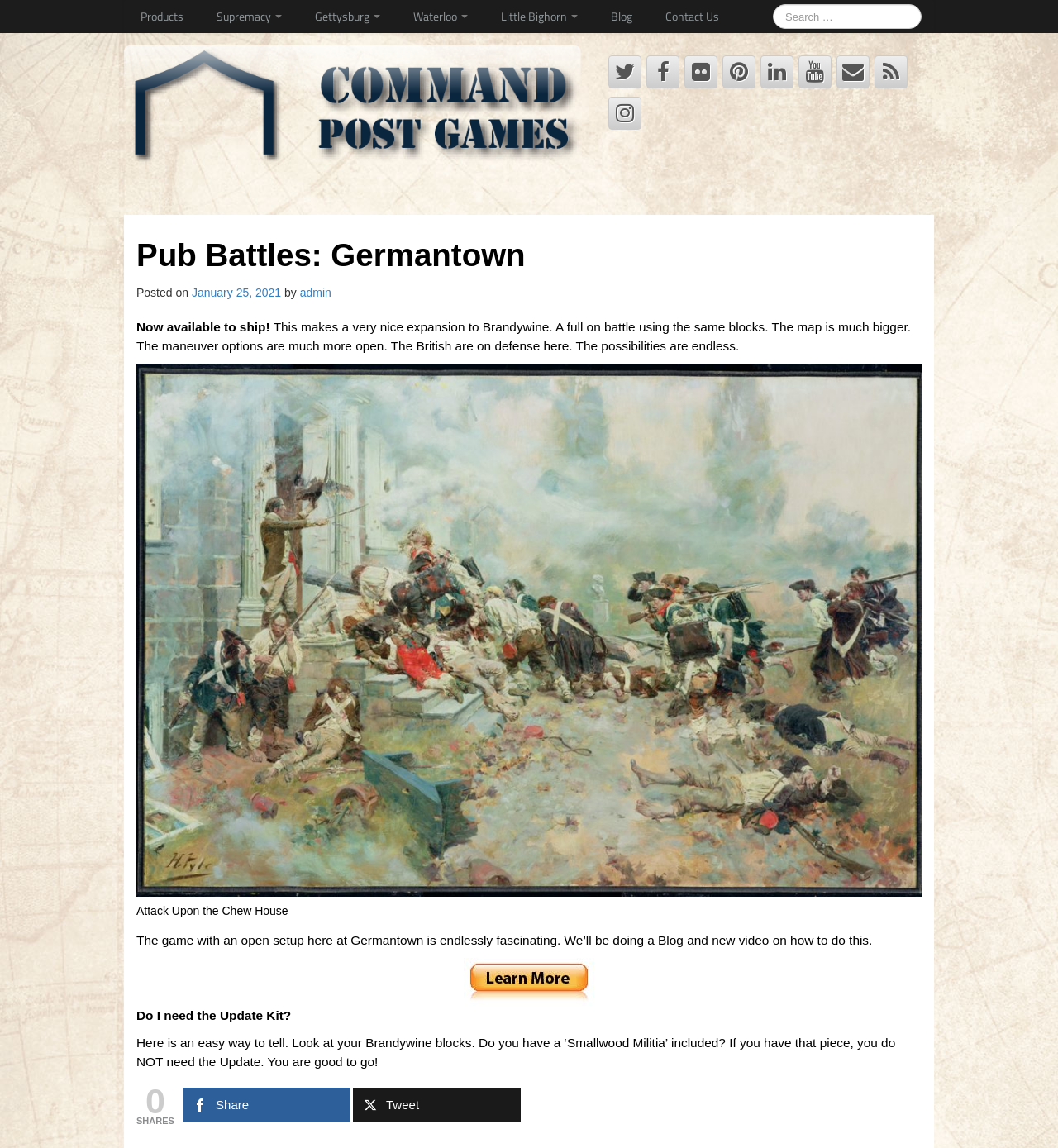Determine the bounding box coordinates of the clickable region to follow the instruction: "View the 'Pub Battles: Germantown' game details".

[0.129, 0.209, 0.871, 0.262]